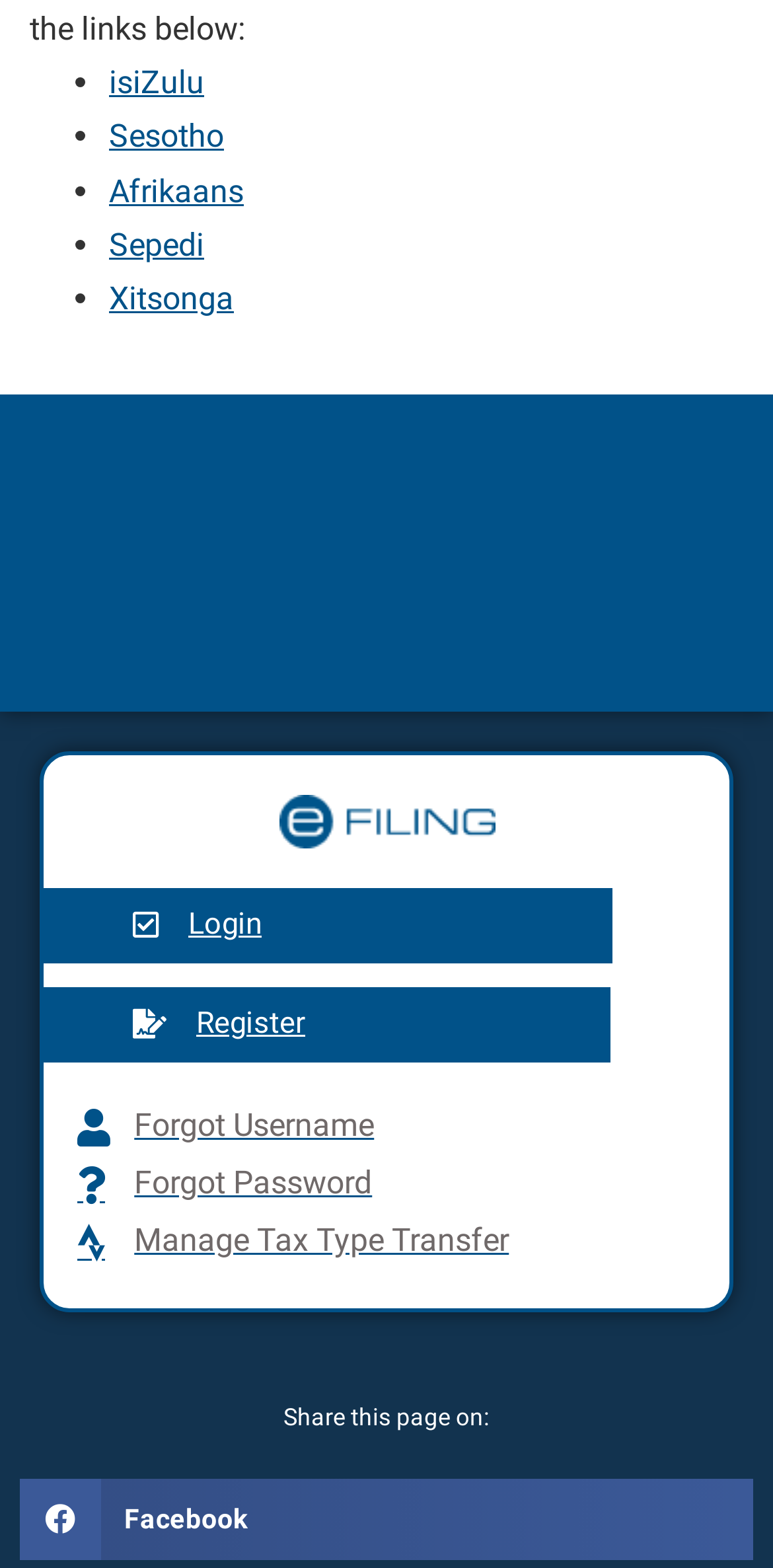Find the bounding box coordinates of the element you need to click on to perform this action: 'Share on facebook'. The coordinates should be represented by four float values between 0 and 1, in the format [left, top, right, bottom].

[0.026, 0.943, 0.974, 0.994]